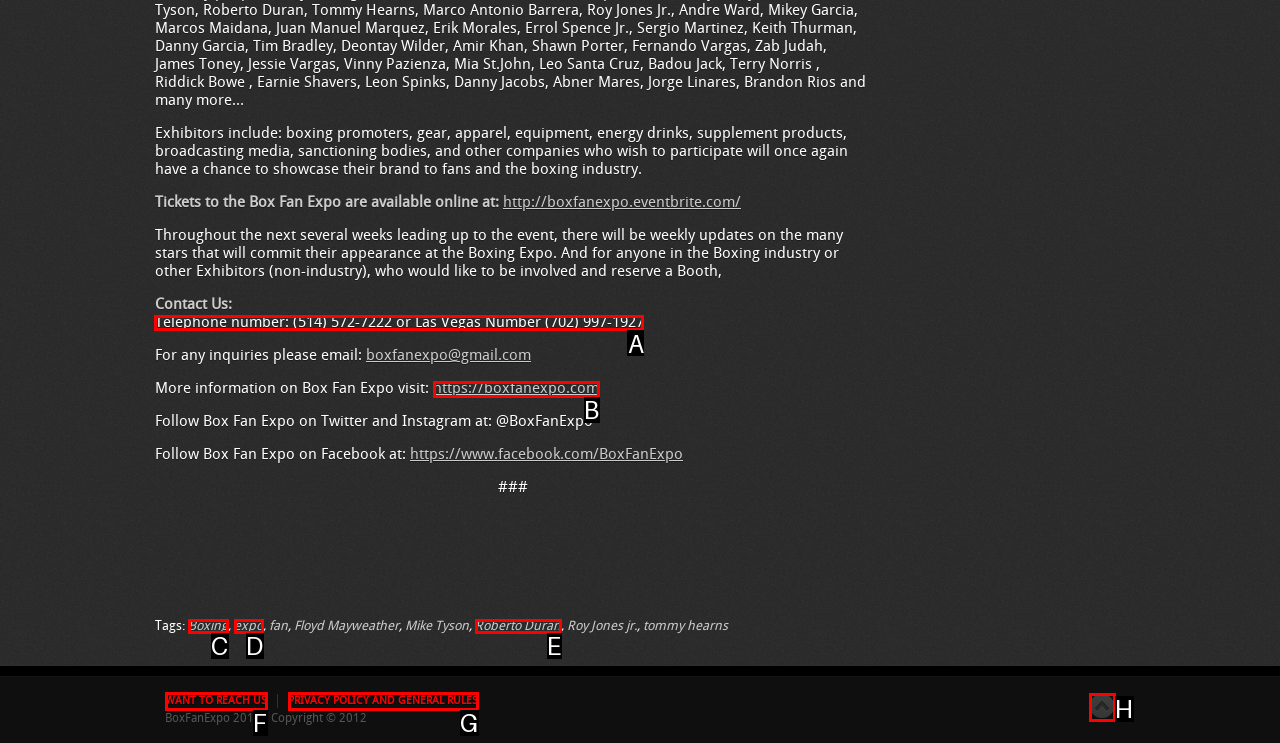Show which HTML element I need to click to perform this task: Contact us via phone Answer with the letter of the correct choice.

A